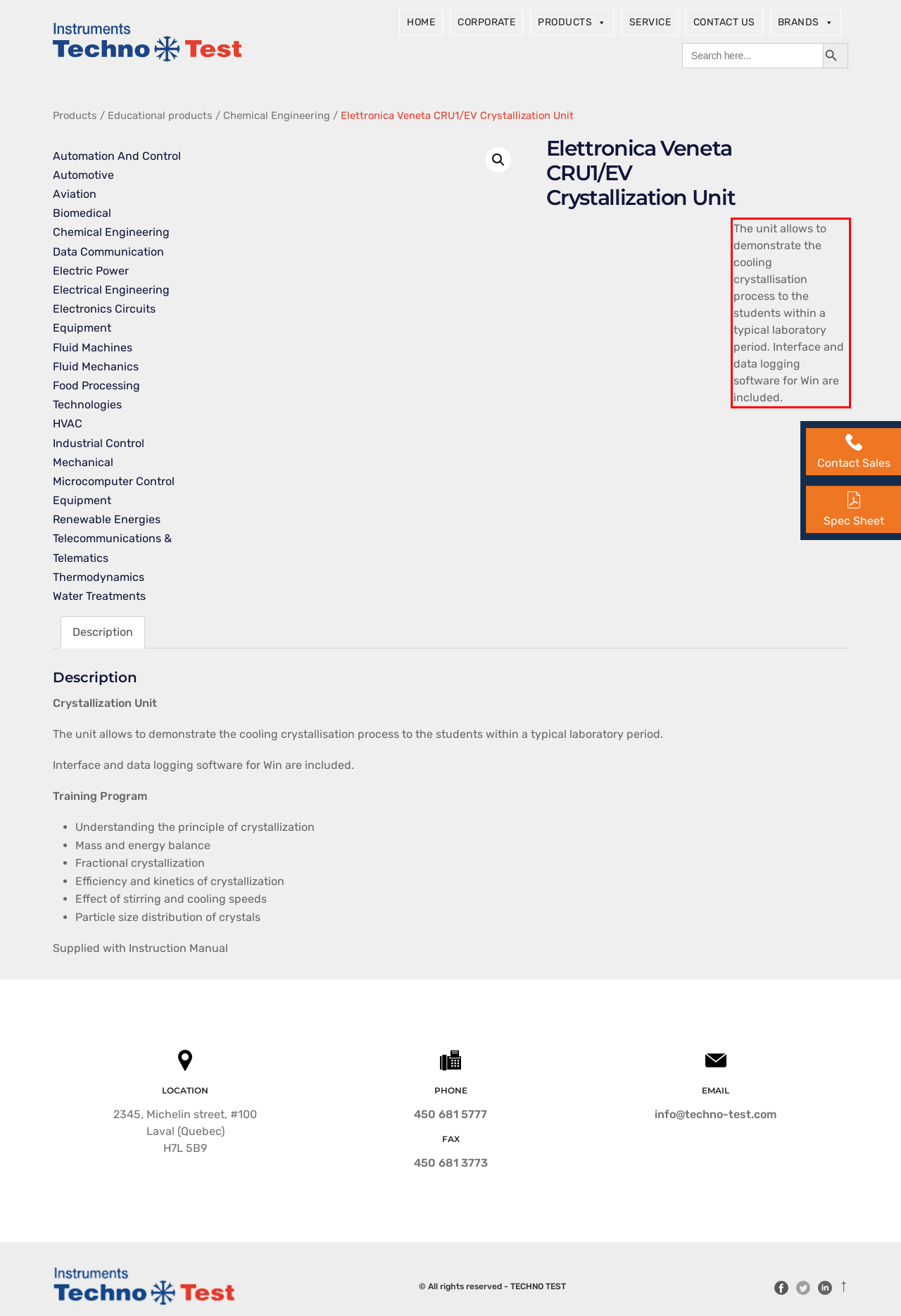Identify the red bounding box in the webpage screenshot and perform OCR to generate the text content enclosed.

The unit allows to demonstrate the cooling crystallisation process to the students within a typical laboratory period. Interface and data logging software for Win are included.